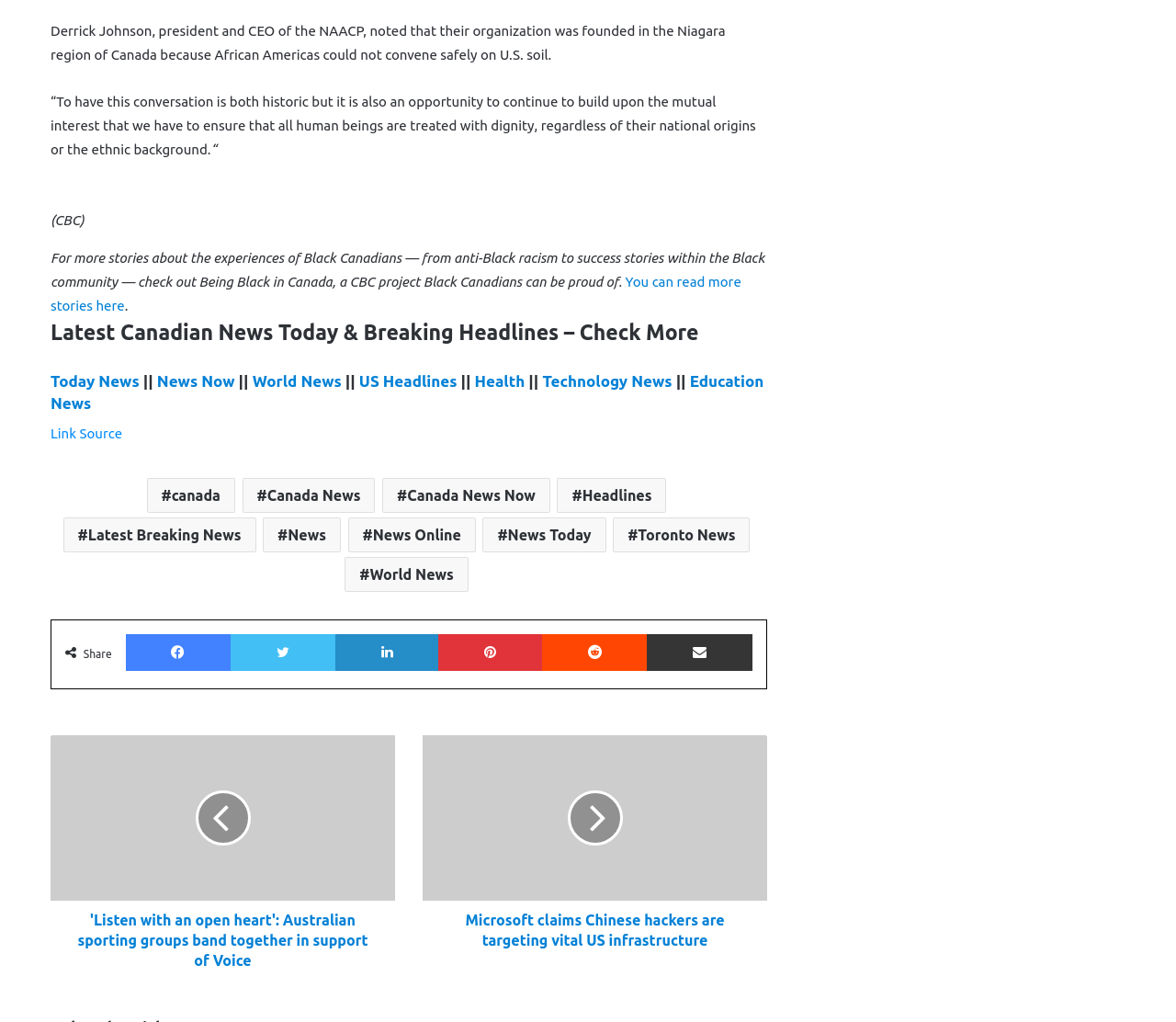Can you provide the bounding box coordinates for the element that should be clicked to implement the instruction: "Check out Microsoft's claim on Chinese hackers"?

[0.359, 0.882, 0.652, 0.93]